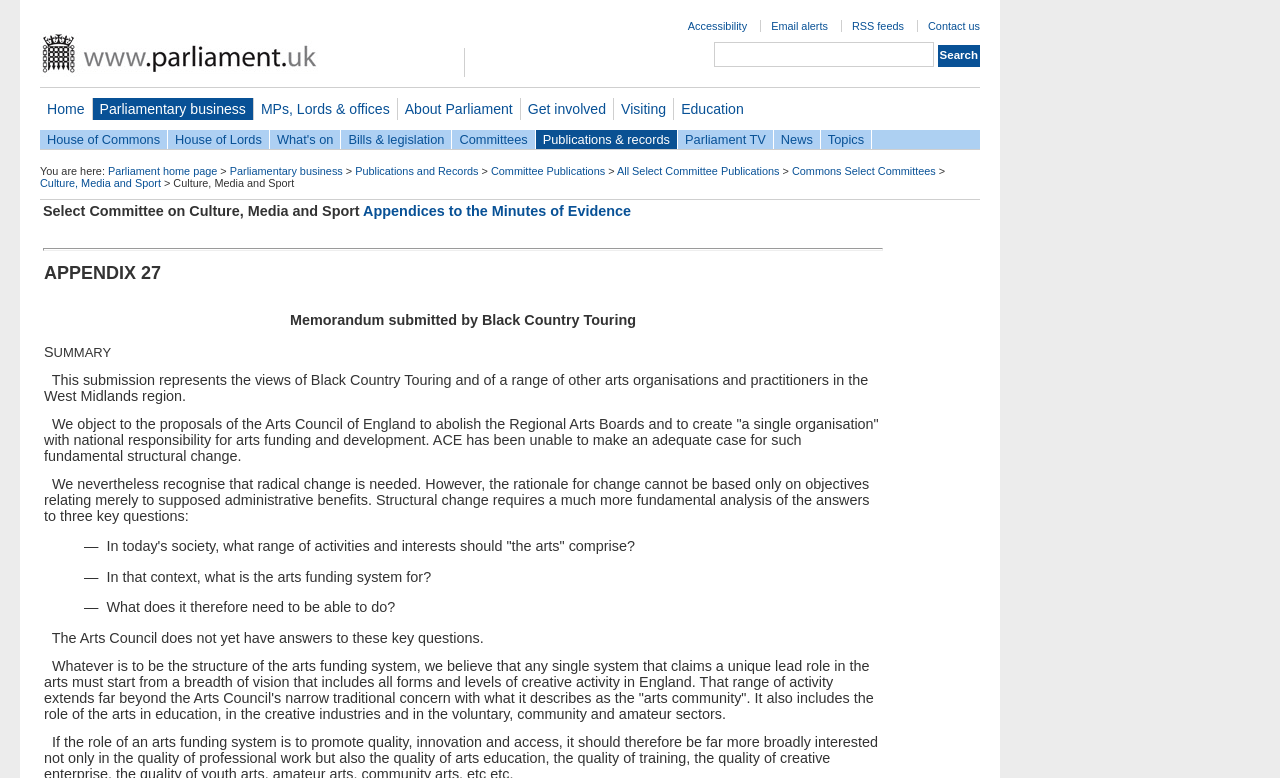What is the name of the committee?
Based on the content of the image, thoroughly explain and answer the question.

The name of the committee can be found in the link 'Culture, Media and Sport' which is located at the top left of the webpage, under the 'House of Commons' link.